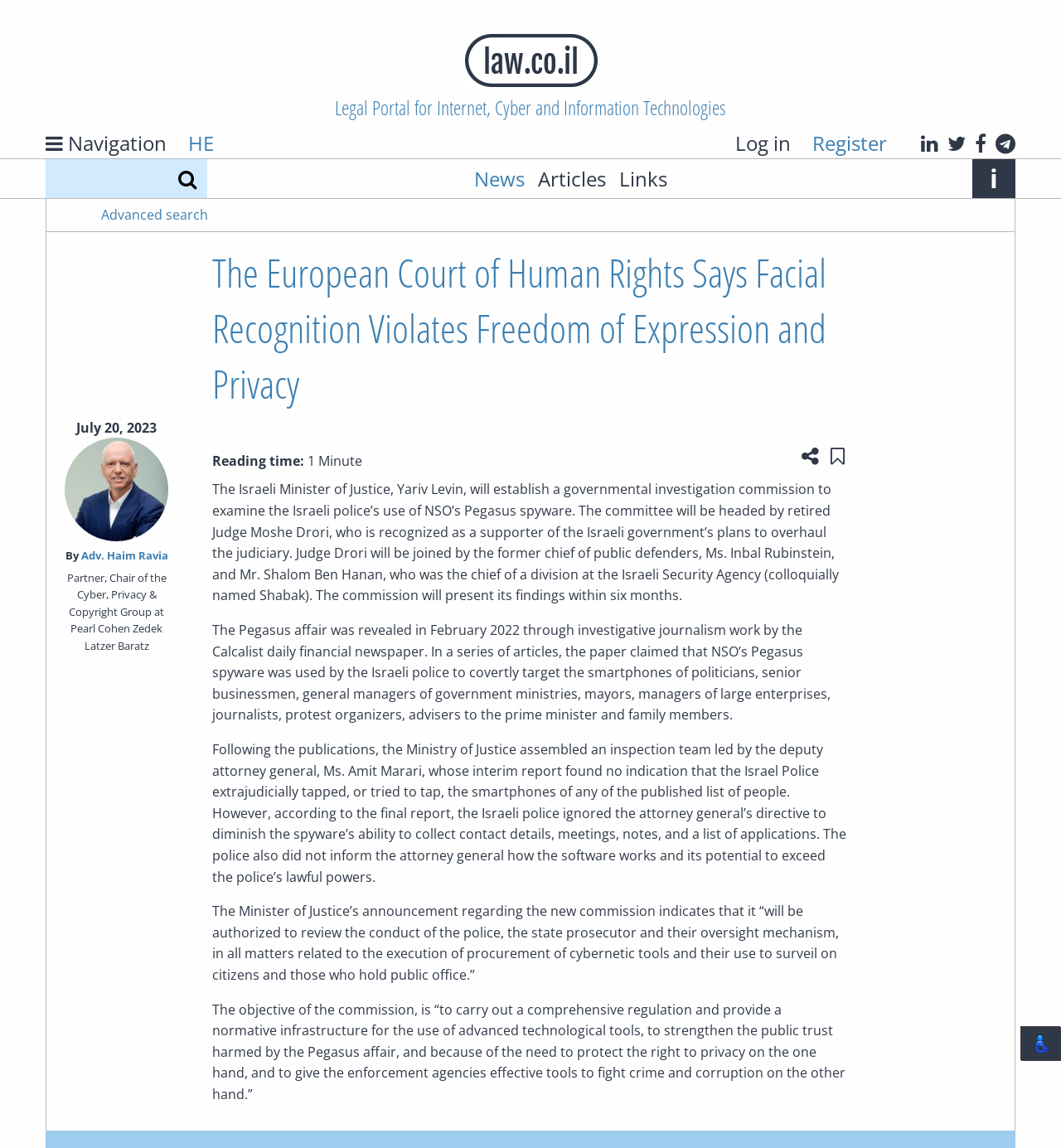Find the bounding box coordinates of the area that needs to be clicked in order to achieve the following instruction: "Read the news article". The coordinates should be specified as four float numbers between 0 and 1, i.e., [left, top, right, bottom].

[0.044, 0.202, 0.956, 0.985]